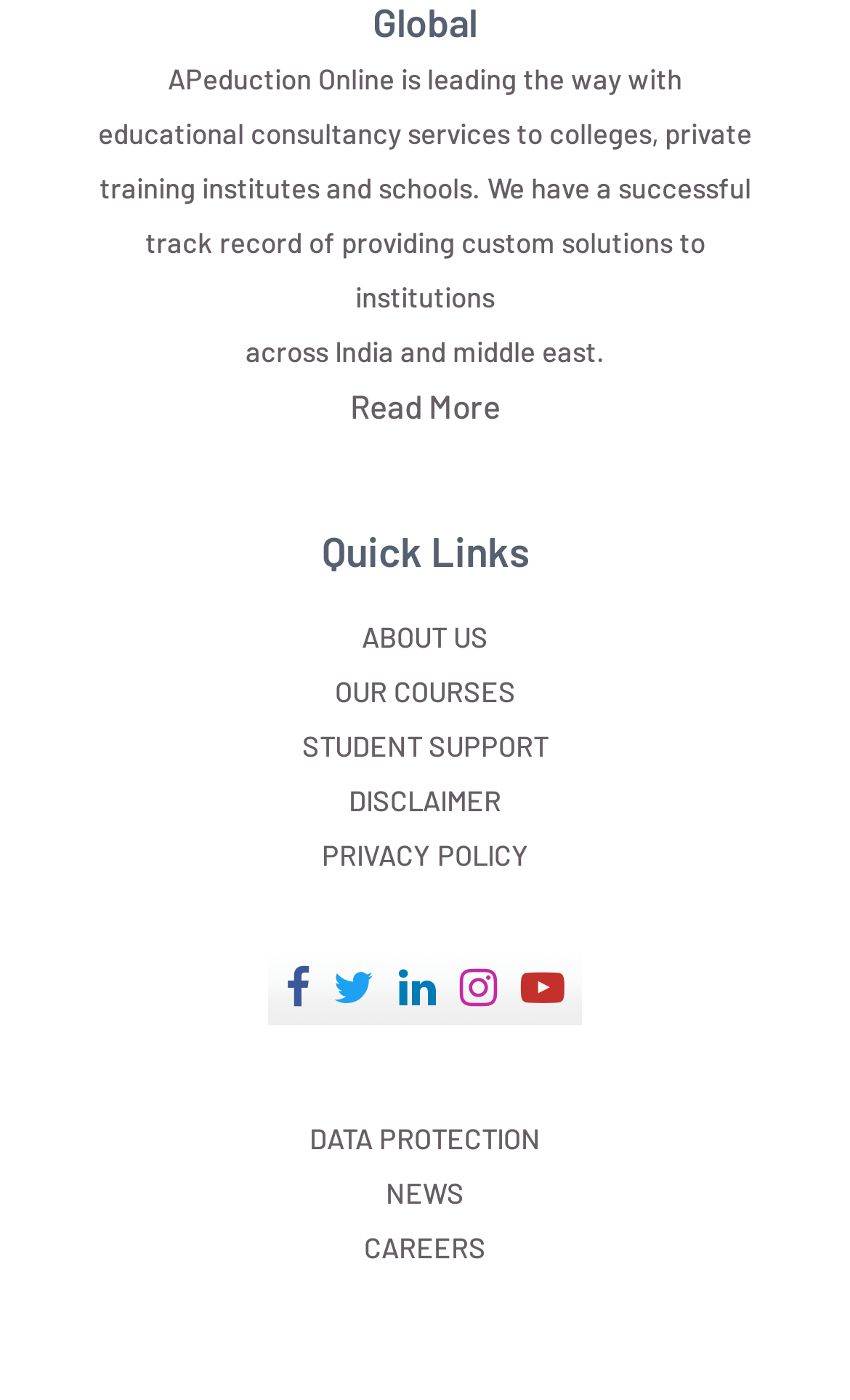Identify the bounding box coordinates for the element you need to click to achieve the following task: "Explore the available courses". The coordinates must be four float values ranging from 0 to 1, formatted as [left, top, right, bottom].

[0.09, 0.475, 0.91, 0.514]